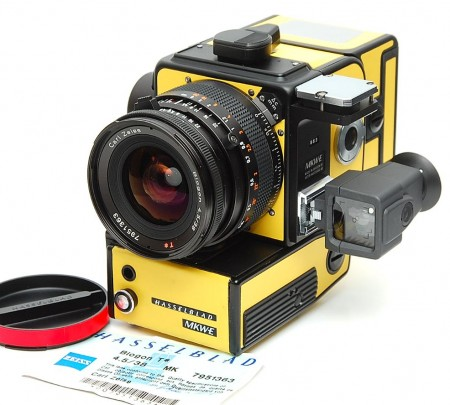What type of lens is featured in the image?
Provide an in-depth and detailed explanation in response to the question.

The lens, a Carl Zeiss, reflects superior craftsmanship, indicative of the high-end photography equipment associated with Hasselblad.